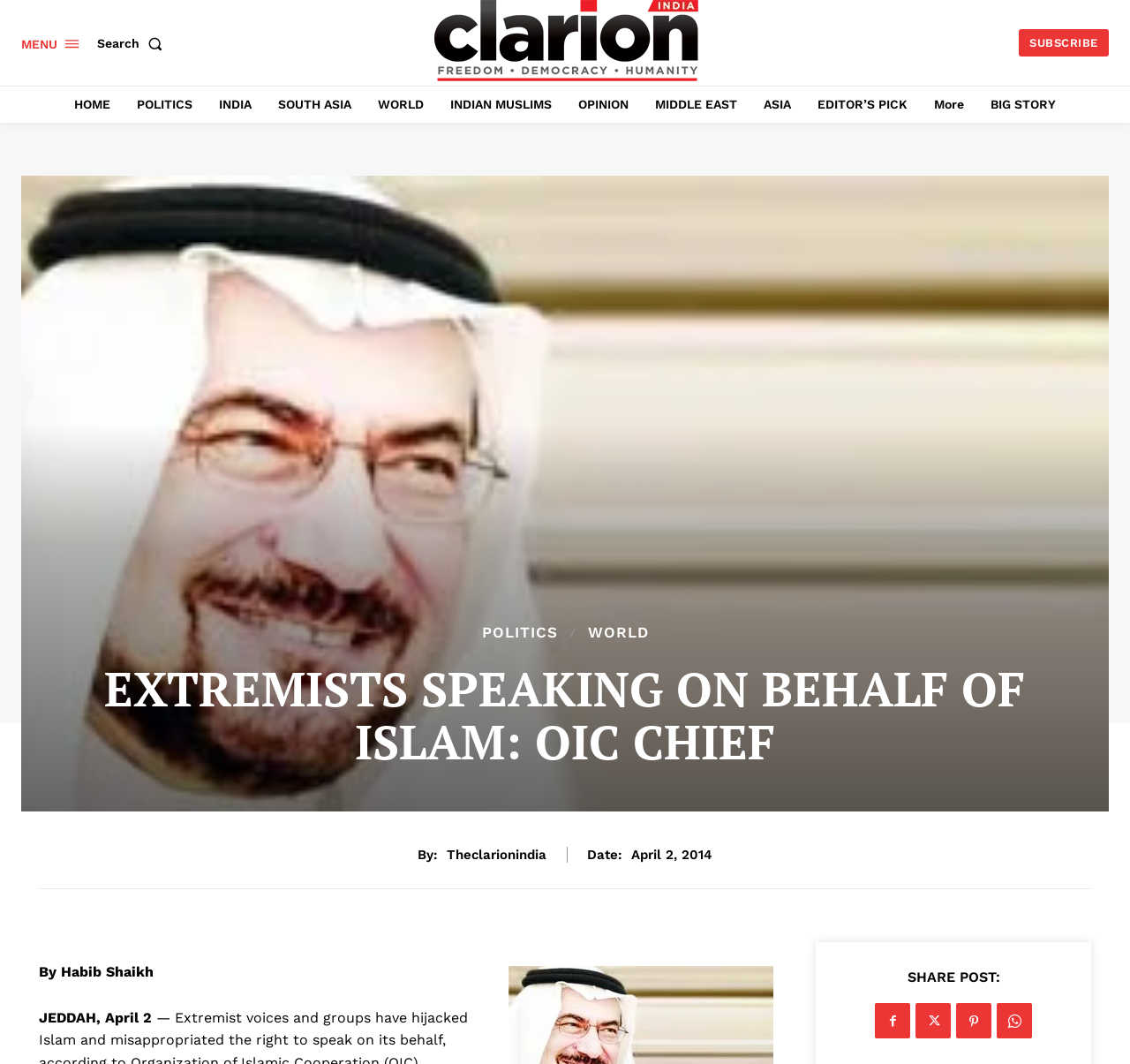Please provide a brief answer to the question using only one word or phrase: 
What is the topic of the main article?

Extremists speaking on behalf of Islam